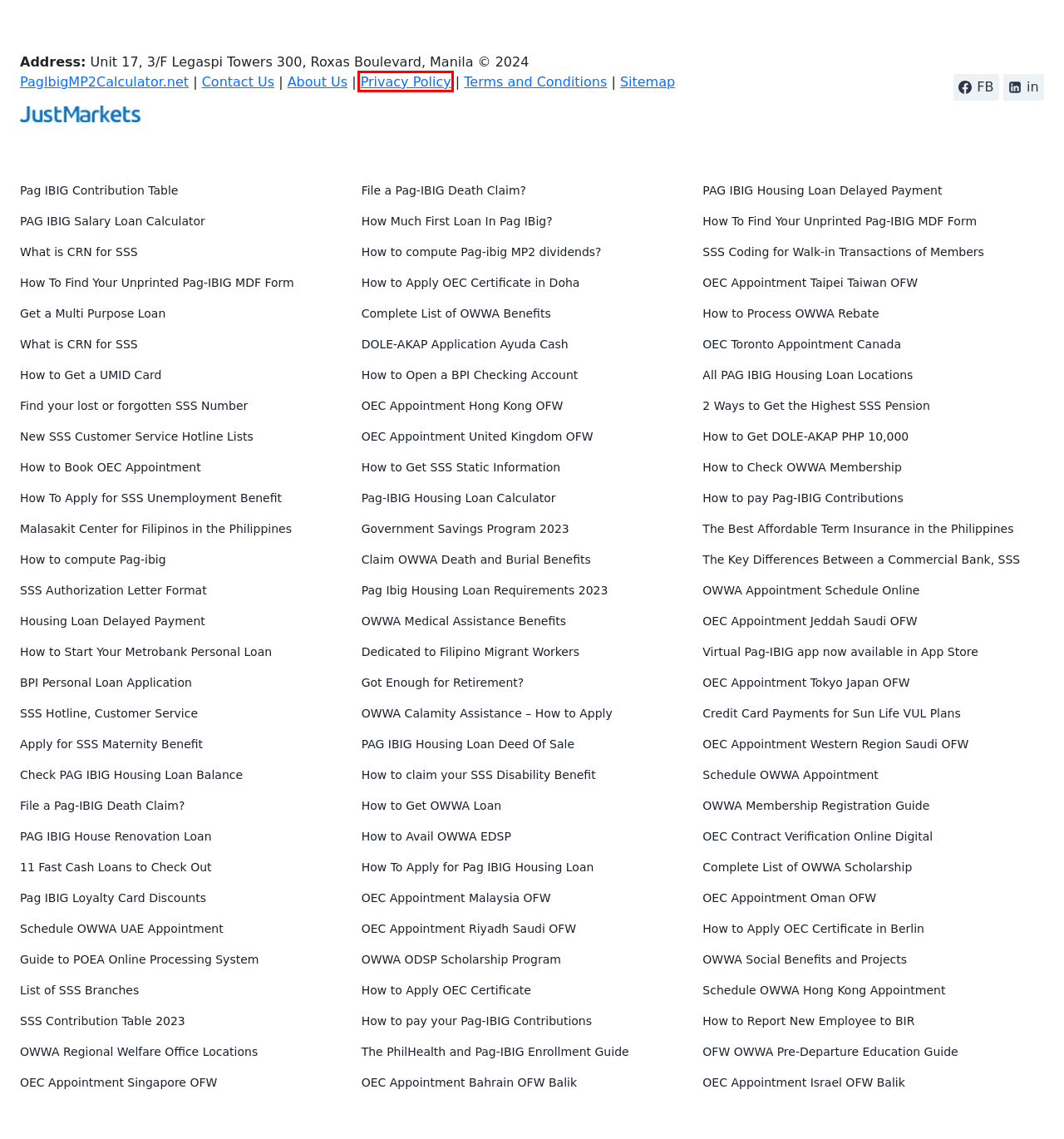Take a look at the provided webpage screenshot featuring a red bounding box around an element. Select the most appropriate webpage description for the page that loads after clicking on the element inside the red bounding box. Here are the candidates:
A. Pag-IBIG MP2: What it is and How to Invest in this Government Savings Program 2023
B. OWWA Social Benefits and Projects
C. OEC Appointment Singapore OFW Balik Manggagawa Certificate
D. SSS Coding for Walk-in Transactions of Members 2024
E. SSS Hotline, Customer Service, Text SSS and other Channels
F. How to Avail OWWA EDSP – Education for Development Scholarship Program
G. Complete List of OWWA Benefits and Programs for OFW Members
H. Privacy Policy

H